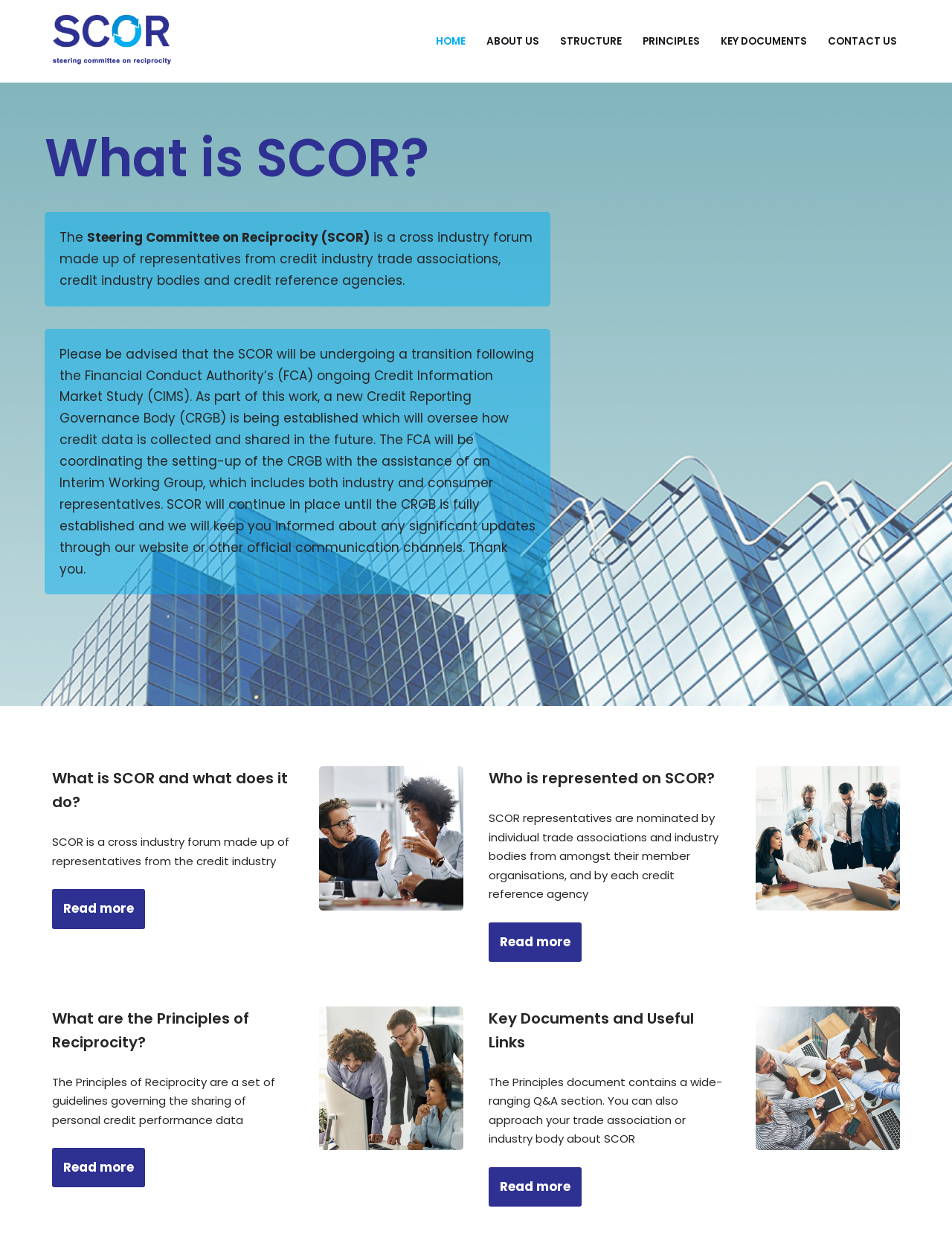Given the element description "Honda Accord", identify the bounding box of the corresponding UI element.

None